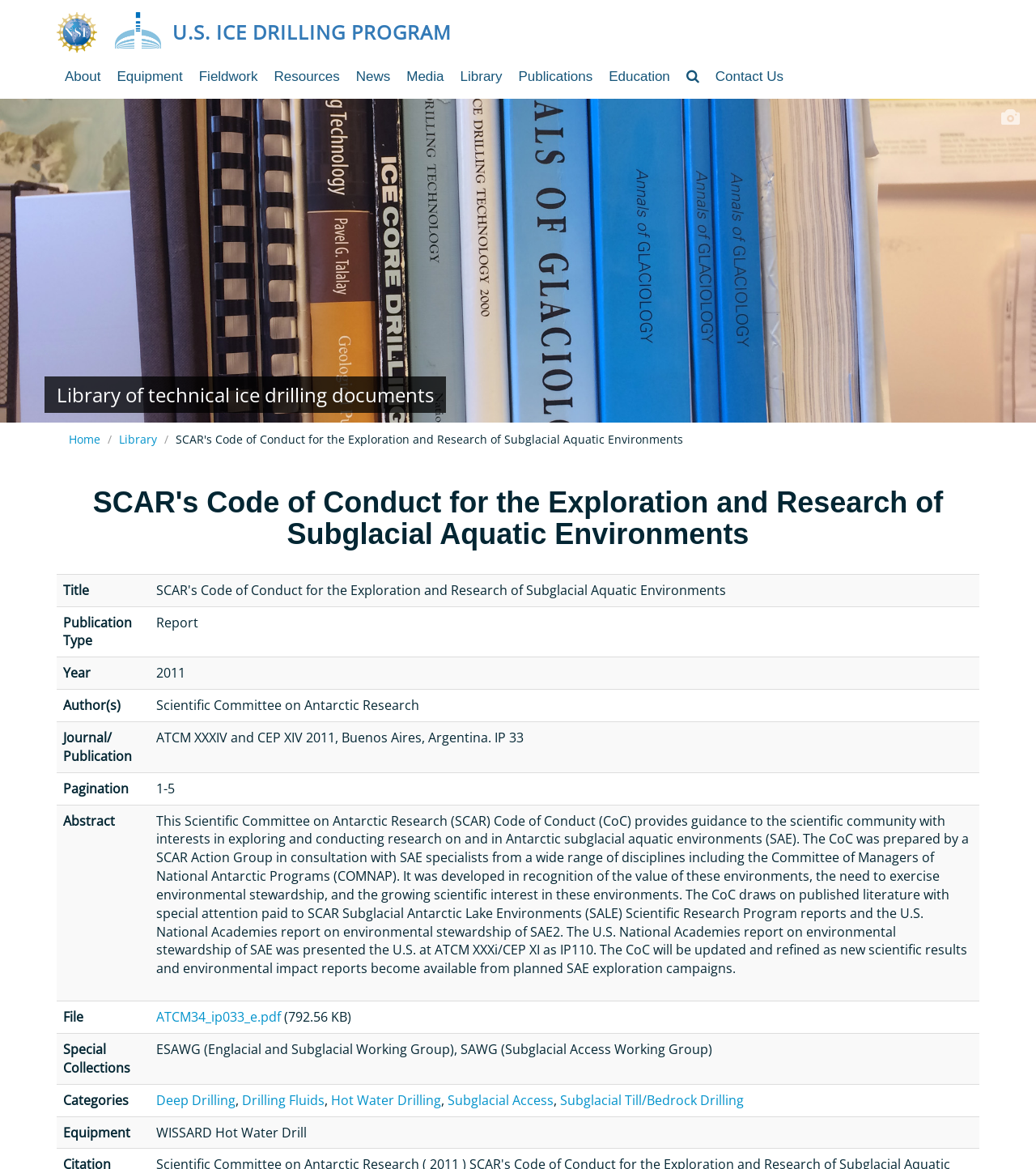Find the bounding box coordinates for the element that must be clicked to complete the instruction: "Download the file 'ATCM34_ip033_e.pdf'". The coordinates should be four float numbers between 0 and 1, indicated as [left, top, right, bottom].

[0.151, 0.862, 0.271, 0.878]